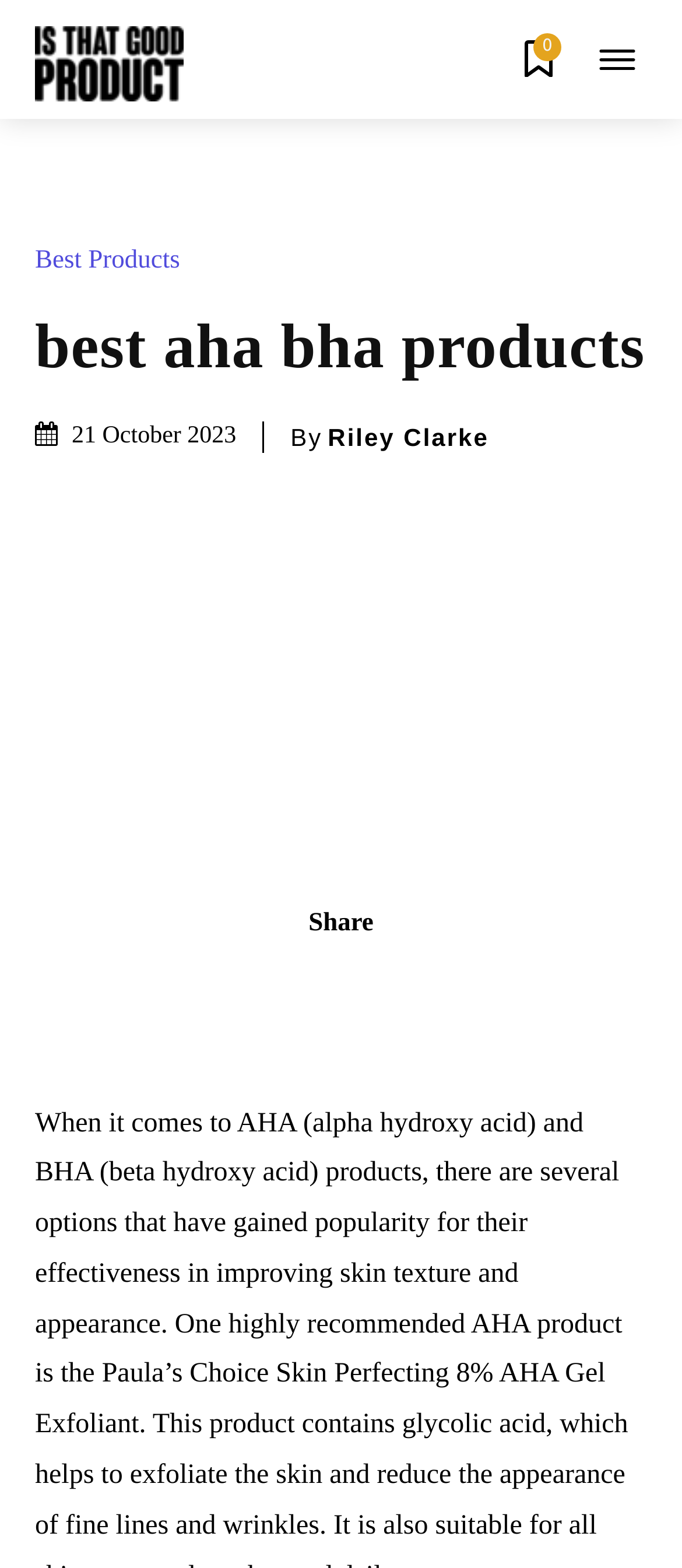What is the text of the webpage's headline?

best aha bha products